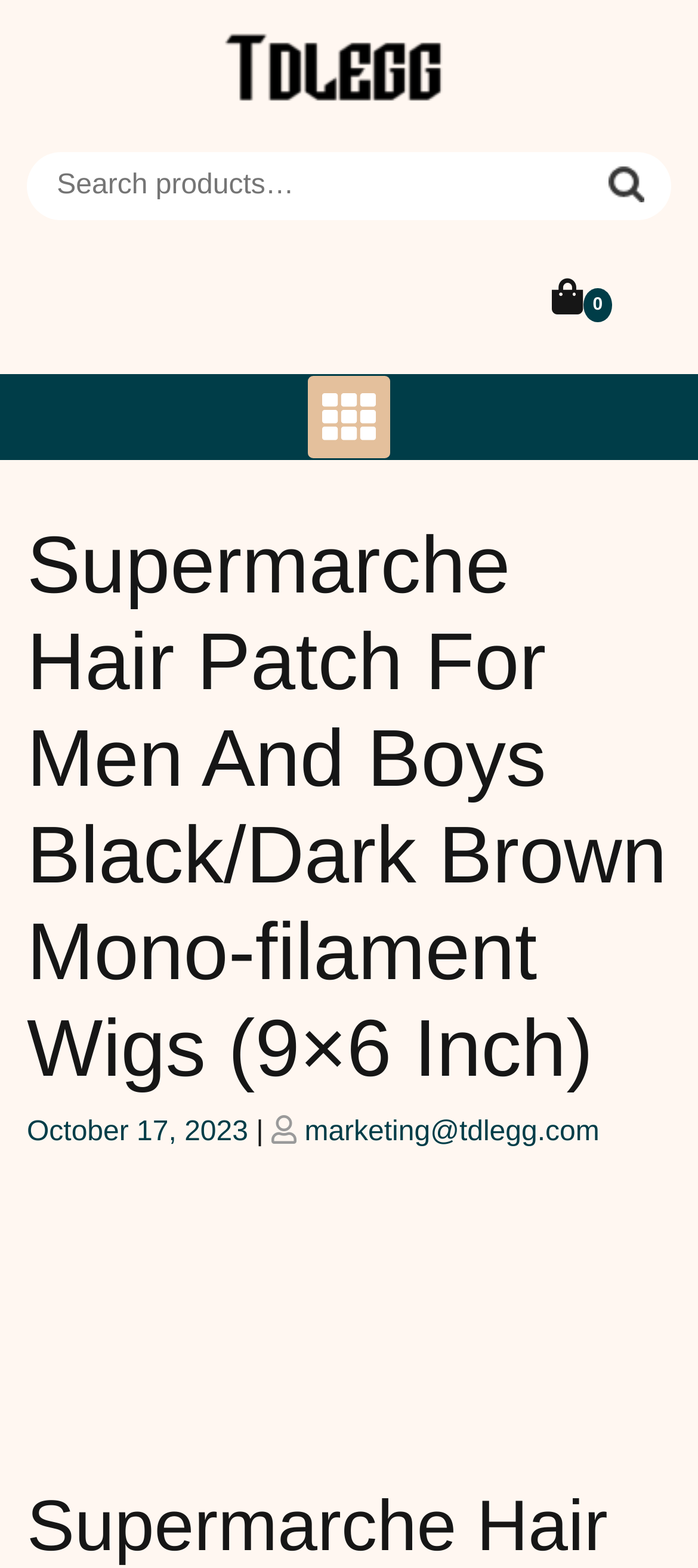Find the bounding box of the element with the following description: "October 17, 2023". The coordinates must be four float numbers between 0 and 1, formatted as [left, top, right, bottom].

[0.038, 0.713, 0.355, 0.732]